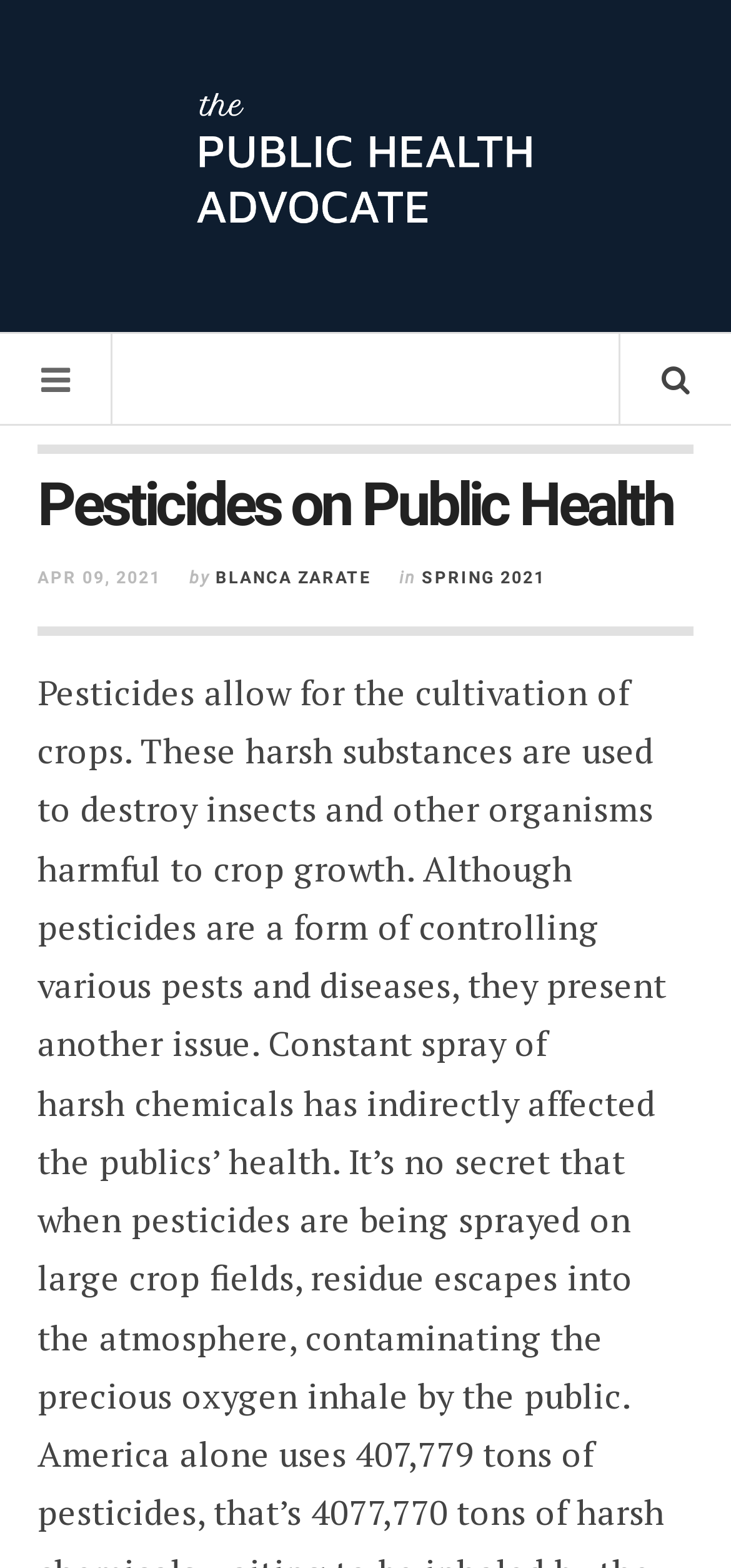Locate the bounding box of the UI element described by: "About Town Magazines" in the given webpage screenshot.

None